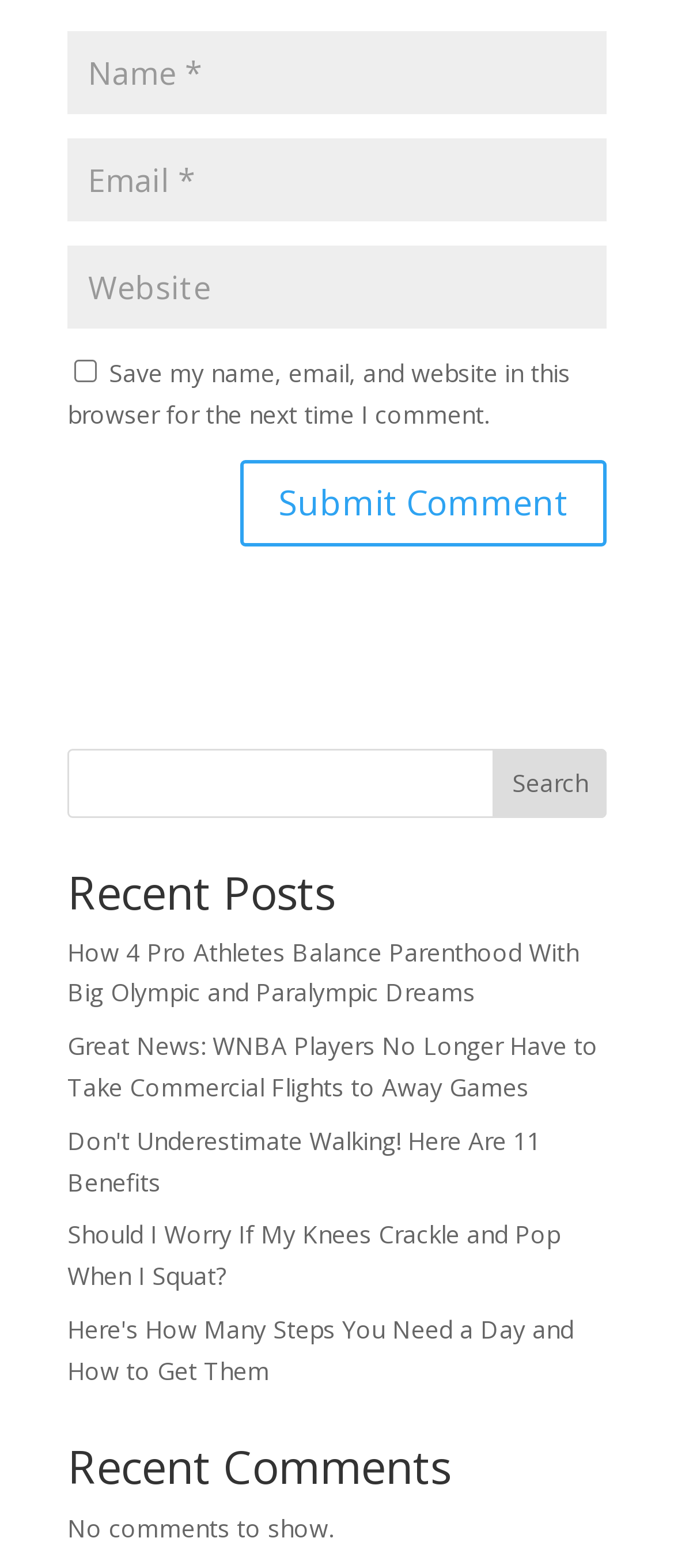How many recent posts are listed?
Please give a detailed and elaborate answer to the question based on the image.

I counted the number of links under the 'Recent Posts' heading, which are 5 in total. These links represent the recent posts listed on the webpage.